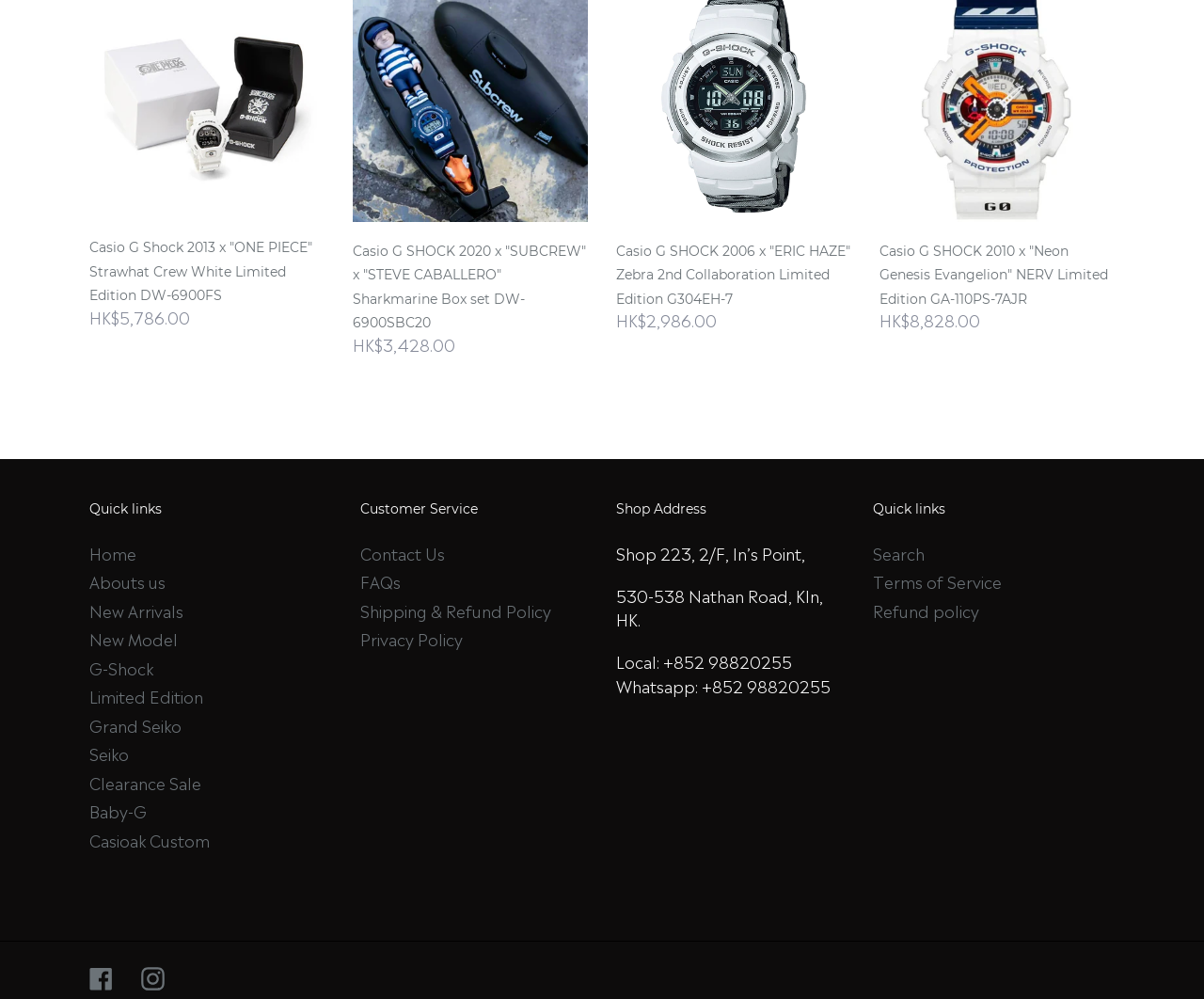What is the price of the first product?
Observe the image and answer the question with a one-word or short phrase response.

HK$5,786.00